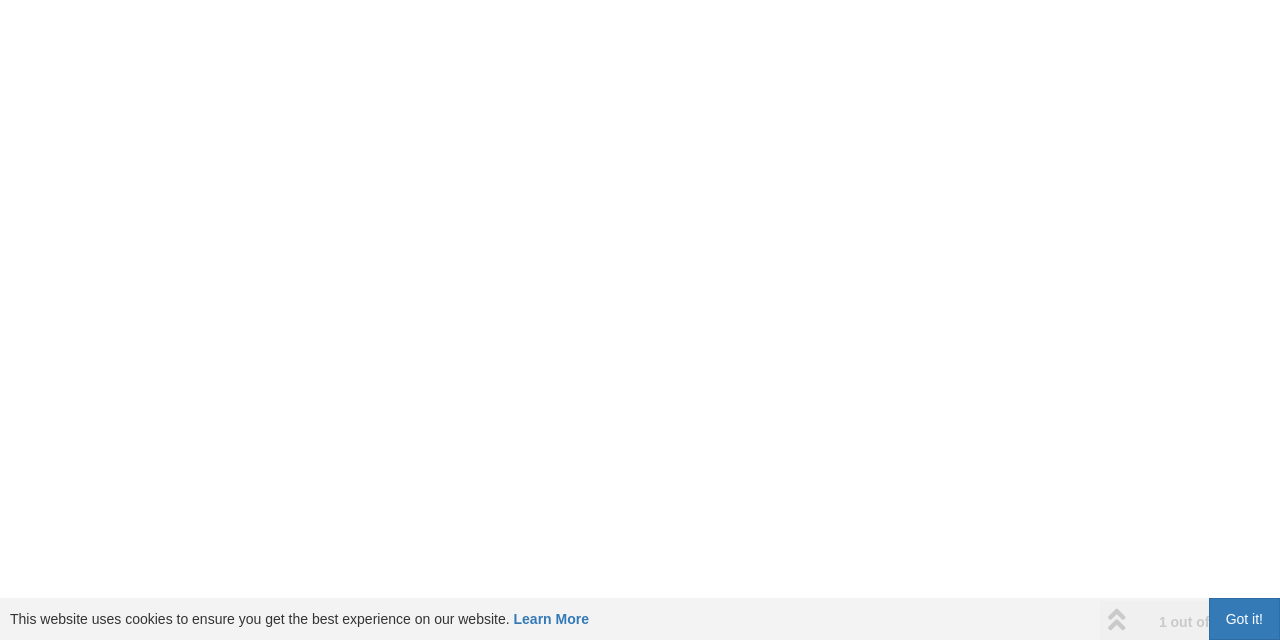Identify the bounding box for the UI element described as: "Learn More". Ensure the coordinates are four float numbers between 0 and 1, formatted as [left, top, right, bottom].

[0.401, 0.955, 0.46, 0.98]